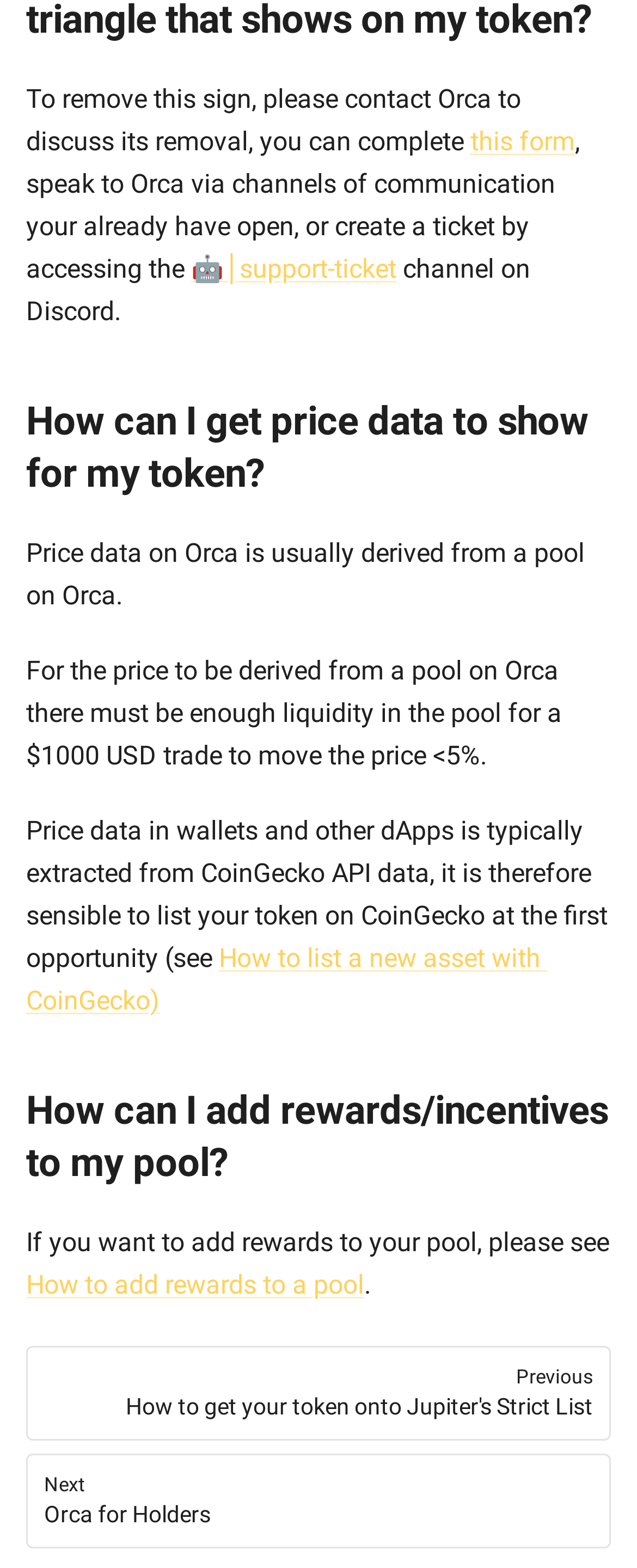How to list a new asset with CoinGecko?
Look at the image and respond with a one-word or short-phrase answer.

See the link provided.